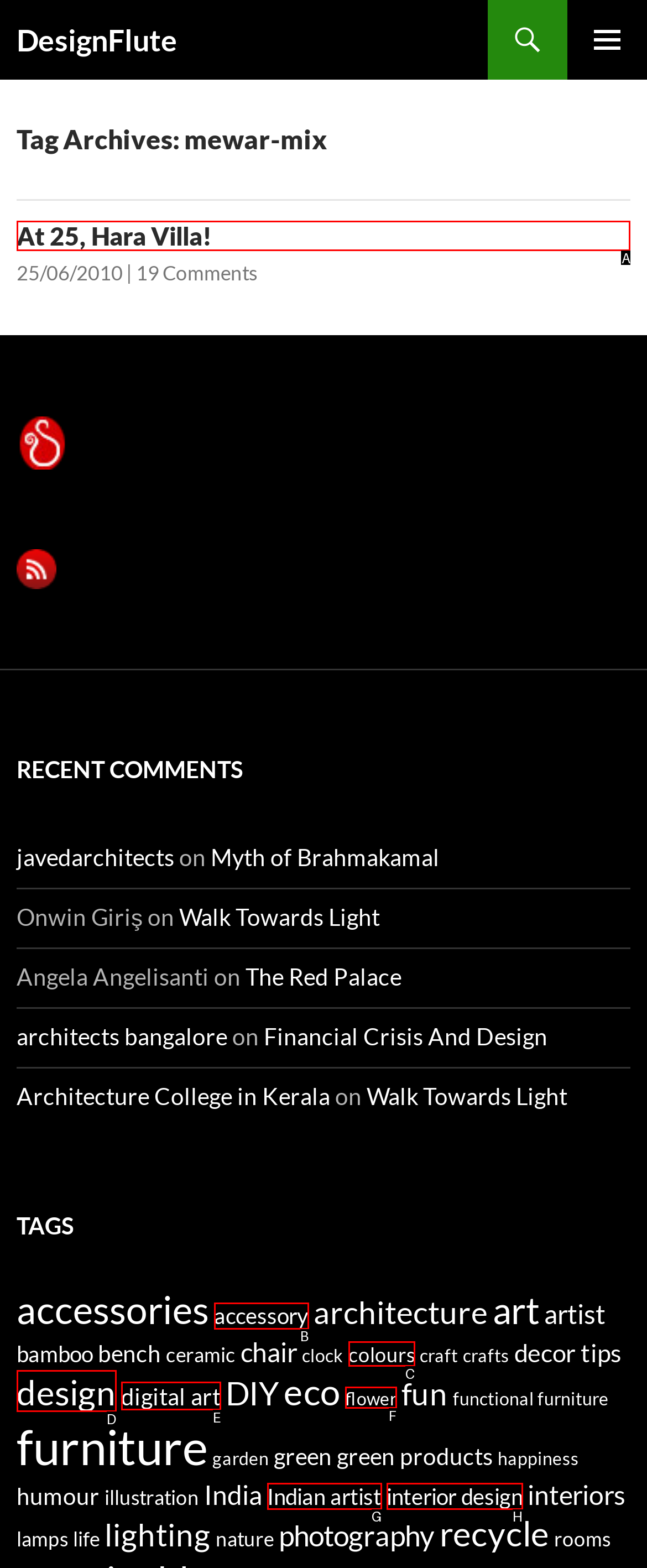Indicate which UI element needs to be clicked to fulfill the task: Read the article 'At 25, Hara Villa!'
Answer with the letter of the chosen option from the available choices directly.

A